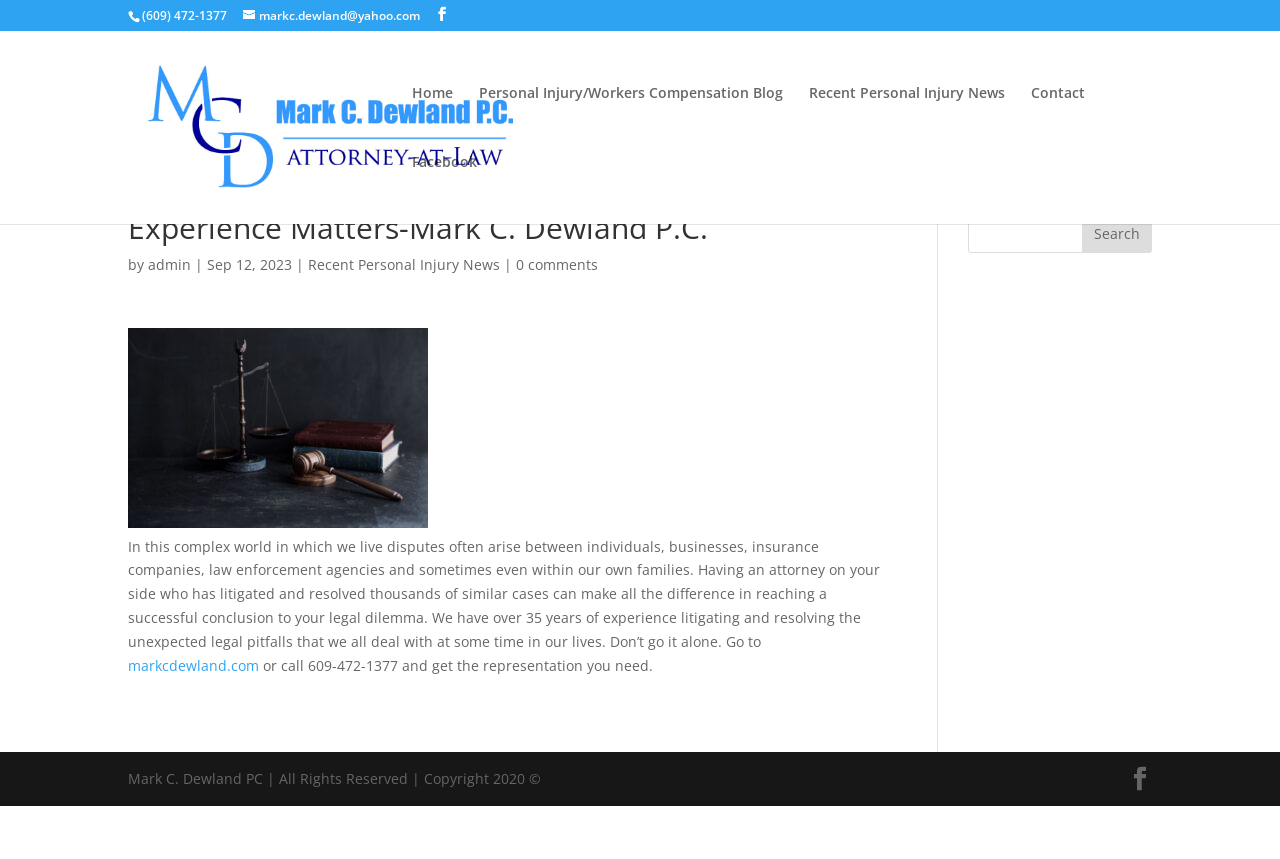Can you find the bounding box coordinates for the element that needs to be clicked to execute this instruction: "Search for something"? The coordinates should be given as four float numbers between 0 and 1, i.e., [left, top, right, bottom].

[0.157, 0.036, 0.877, 0.038]